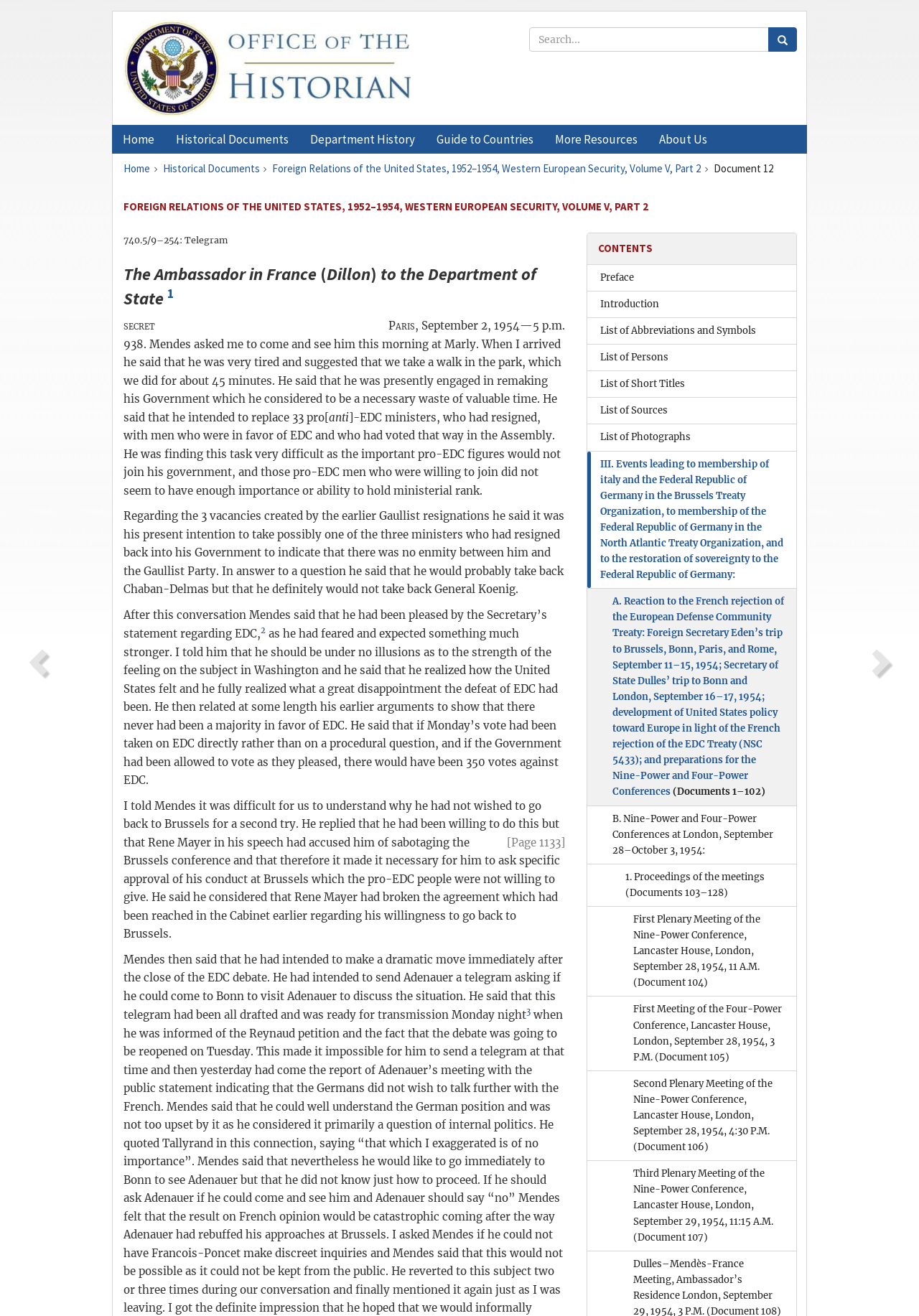Given the description of a UI element: "List of Abbreviations and Symbols", identify the bounding box coordinates of the matching element in the webpage screenshot.

[0.639, 0.242, 0.866, 0.261]